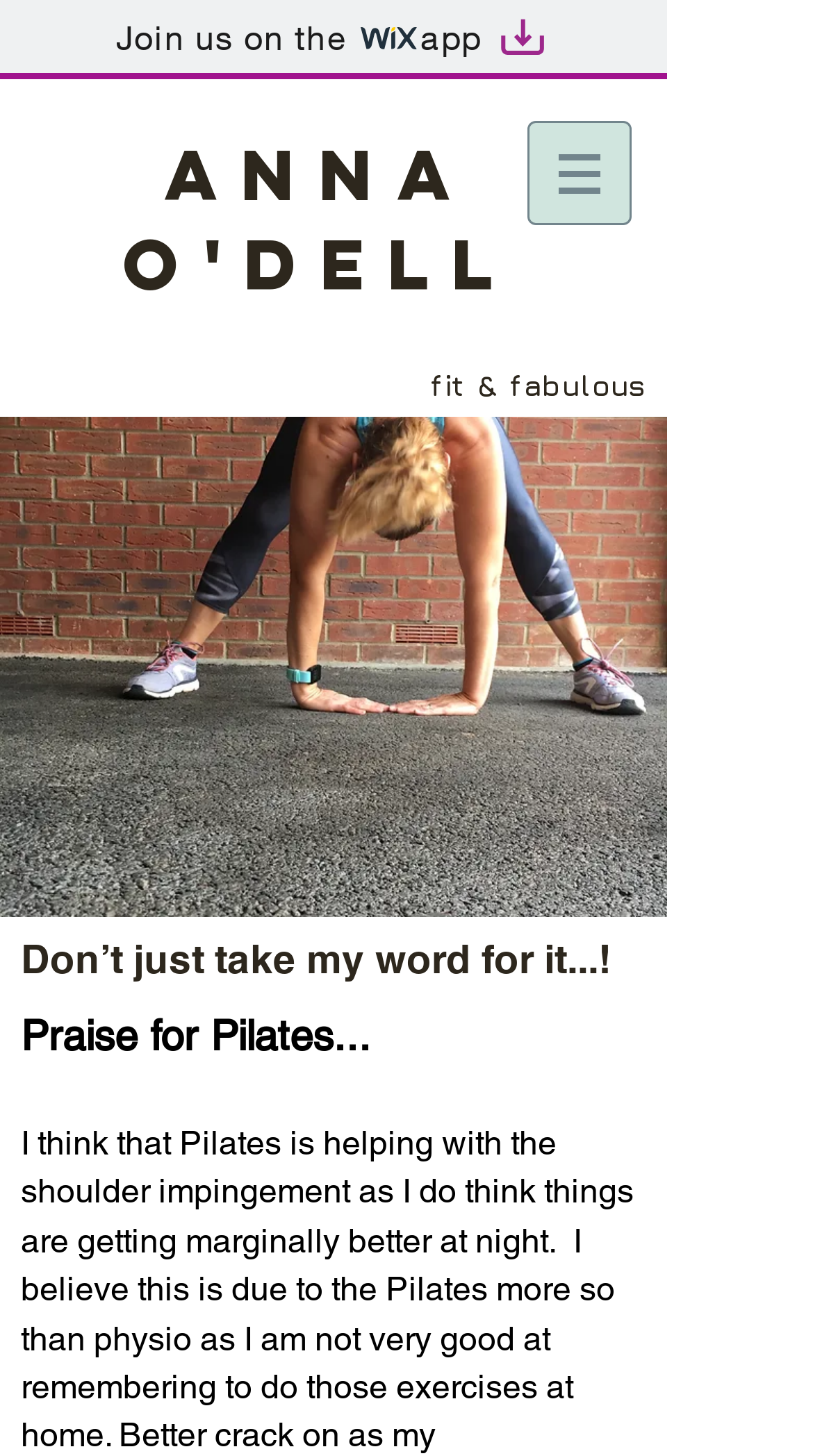Please answer the following query using a single word or phrase: 
What is the theme of the webpage?

Fitness